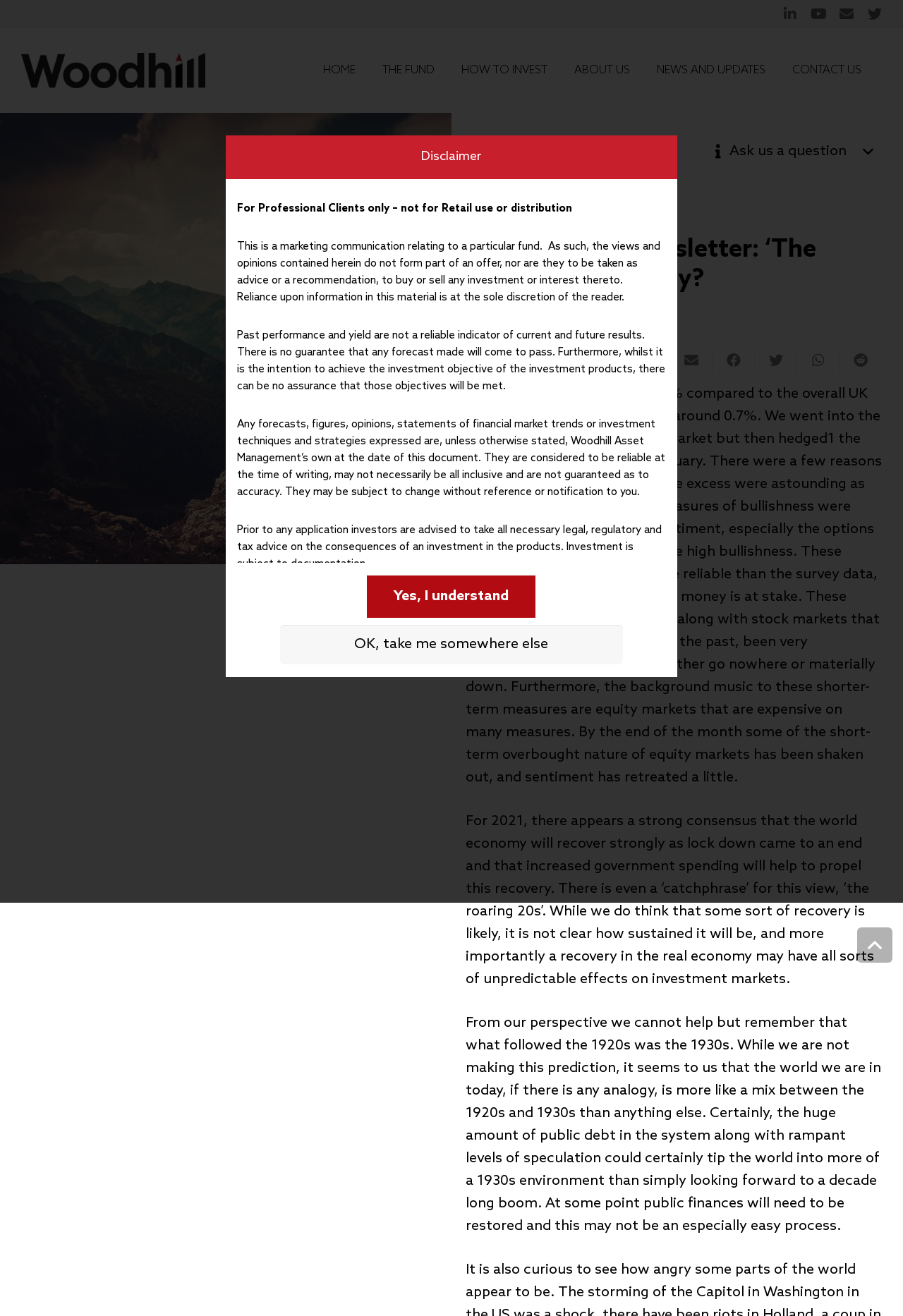What is the date mentioned in the newsletter?
Using the image, provide a concise answer in one word or a short phrase.

February 15, 2021